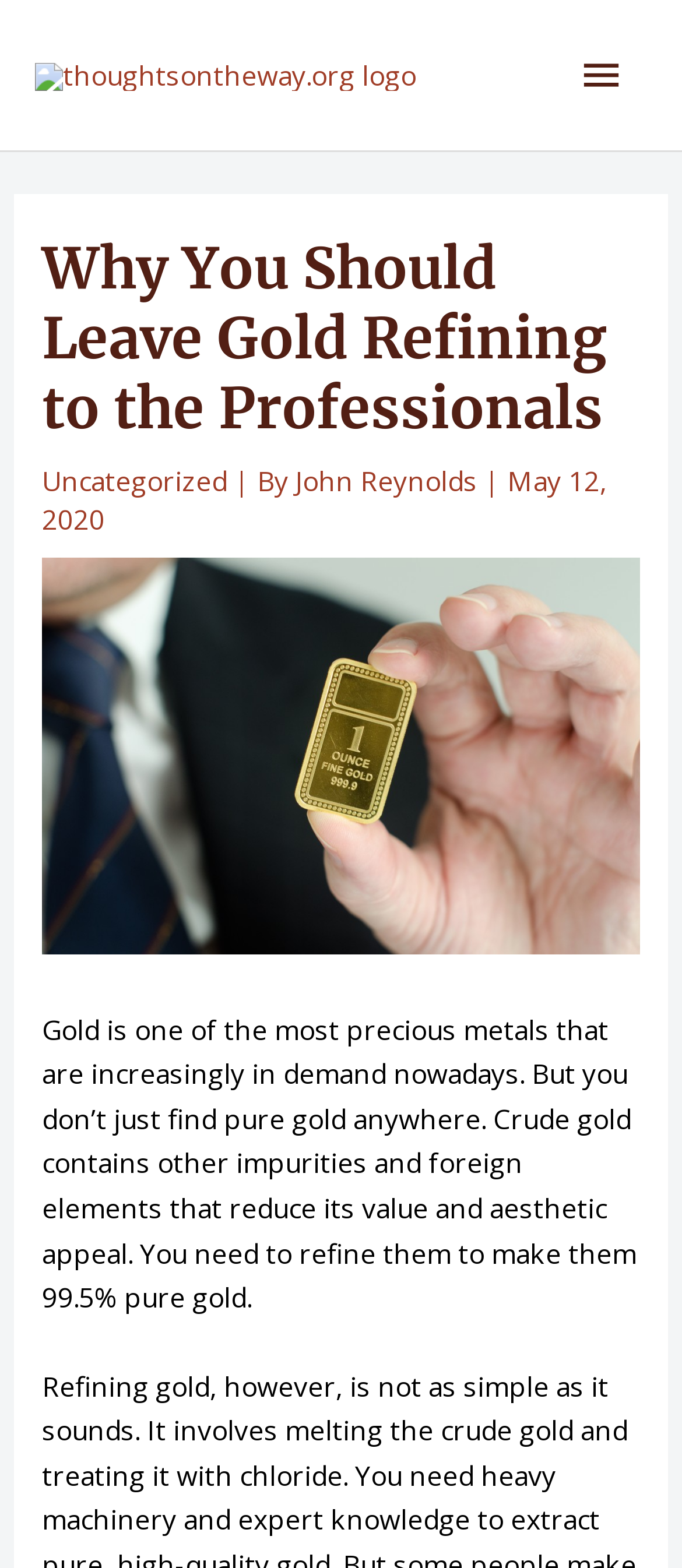Locate the UI element that matches the description Uncategorized in the webpage screenshot. Return the bounding box coordinates in the format (top-left x, top-left y, bottom-right x, bottom-right y), with values ranging from 0 to 1.

[0.061, 0.294, 0.333, 0.319]